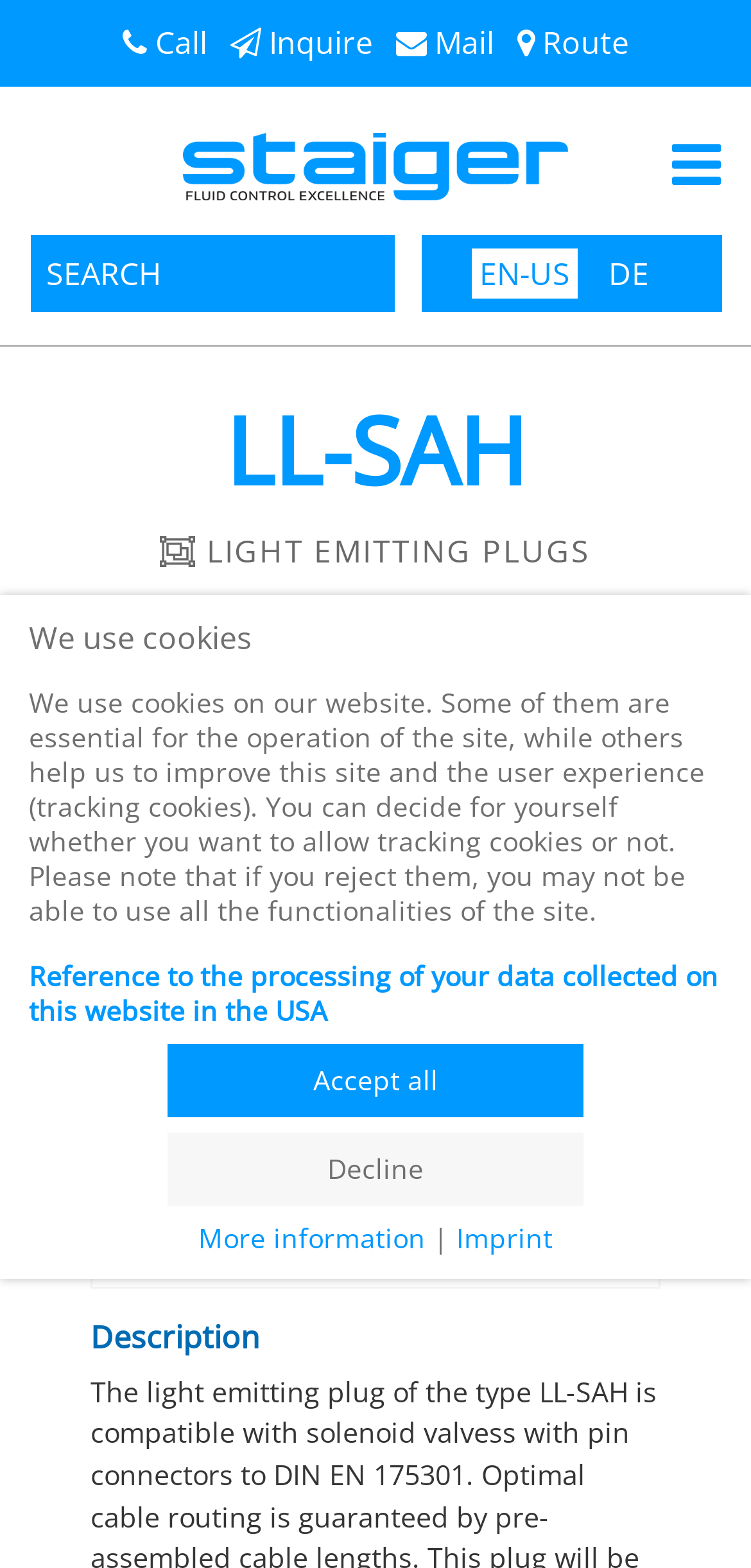Provide the bounding box coordinates of the area you need to click to execute the following instruction: "Toggle navigation".

[0.892, 0.08, 0.962, 0.13]